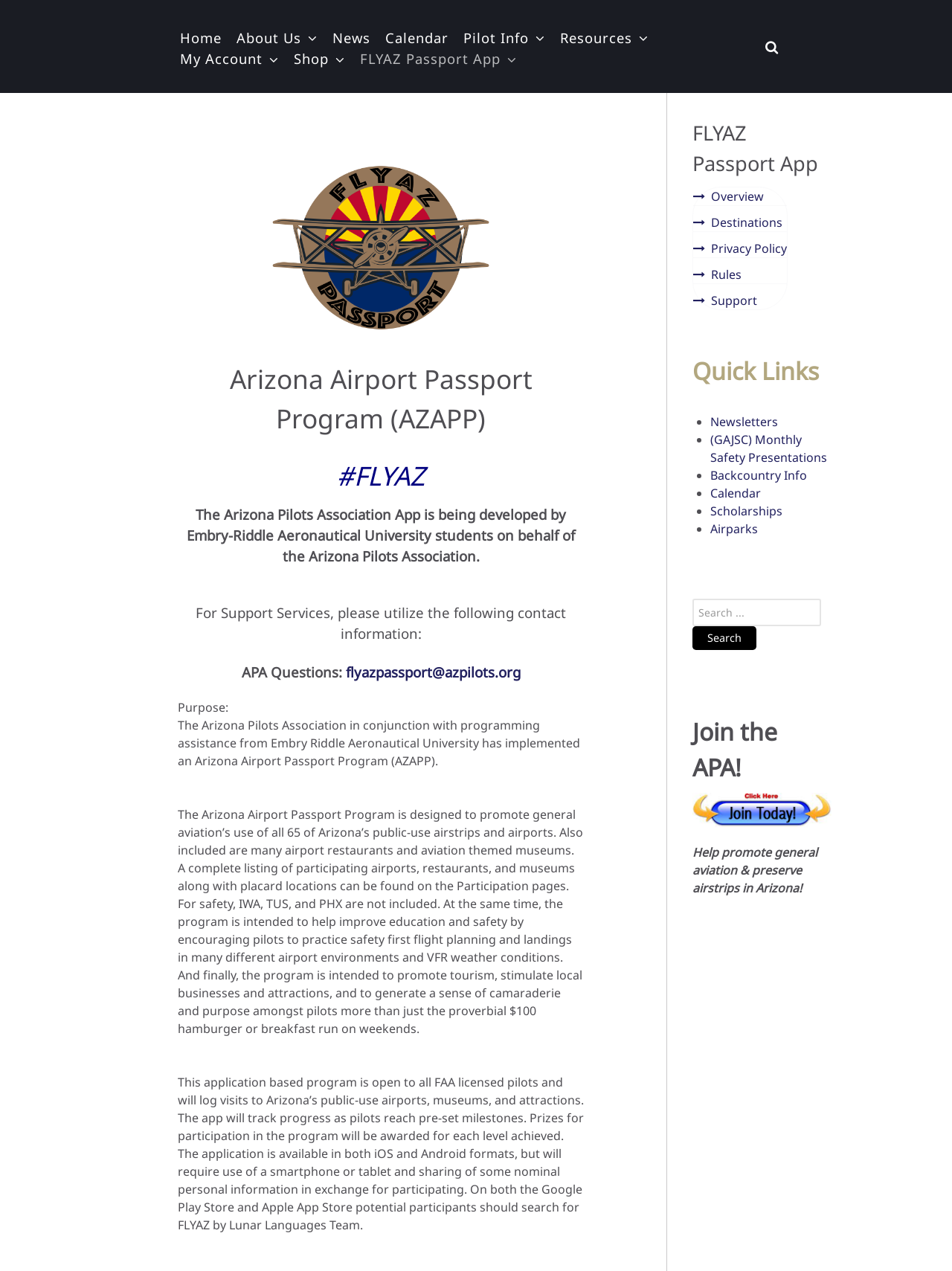Create an elaborate caption for the webpage.

This webpage is about the Arizona Pilots Association (APA) and its Airport Passport Program (AZAPP). At the top, there is a navigation menu with links to "Home", "News", "Calendar", "Pilot Info", "Resources", "My Account", and "Shop". Below the menu, there is a logo of the Arizona Airport Passport Program (AZAPP) with an image and a heading that reads "Arizona Airport Passport Program (AZAPP)".

The main content of the page is divided into two sections. On the left side, there is a section that provides information about the AZAPP program. It starts with a heading "#FLYAZ" and then describes the program's purpose, which is to promote general aviation's use of all 65 of Arizona's public-use airstrips and airports. The program is designed to improve education and safety, promote tourism, and stimulate local businesses and attractions. The section also provides information on how the program works, including the use of a smartphone app to track progress and award prizes for participation.

On the right side, there is a section with various links and resources. At the top, there is a heading "FLYAZ Passport App" with links to "Overview", "Destinations", "Privacy Policy", "Rules", and "Support". Below that, there is a "Quick Links" section with links to "Newsletters", "(GAJSC) Monthly Safety Presentations", "Backcountry Info", "Calendar", "Scholarships", and "Airparks". There is also a search bar with a button to search the website.

At the bottom of the page, there is a section that encourages visitors to join the APA, with a heading "Join the APA!" and a link to join. There is also an image with a call-to-action to "Help promote general aviation & preserve airstrips in Arizona!".